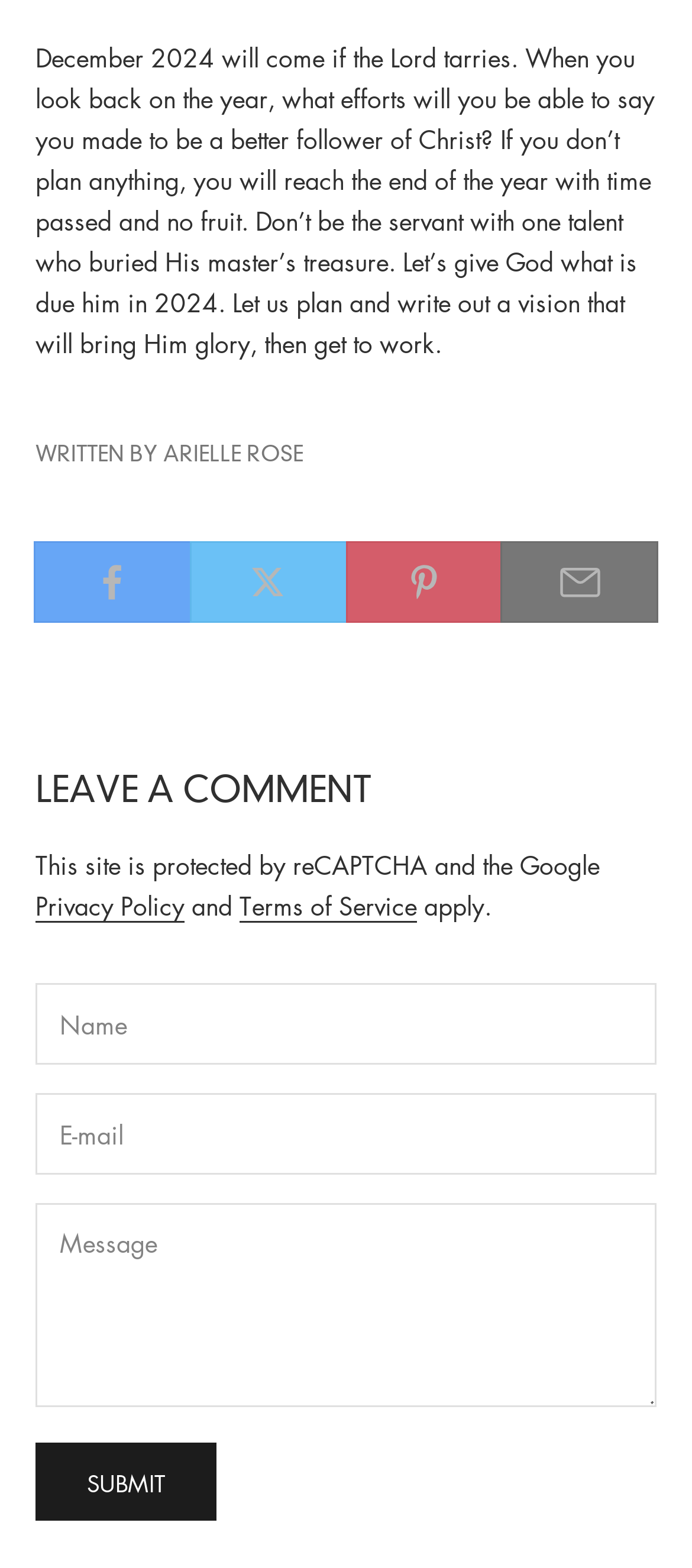Respond concisely with one word or phrase to the following query:
Who wrote the article?

Arielle Rose